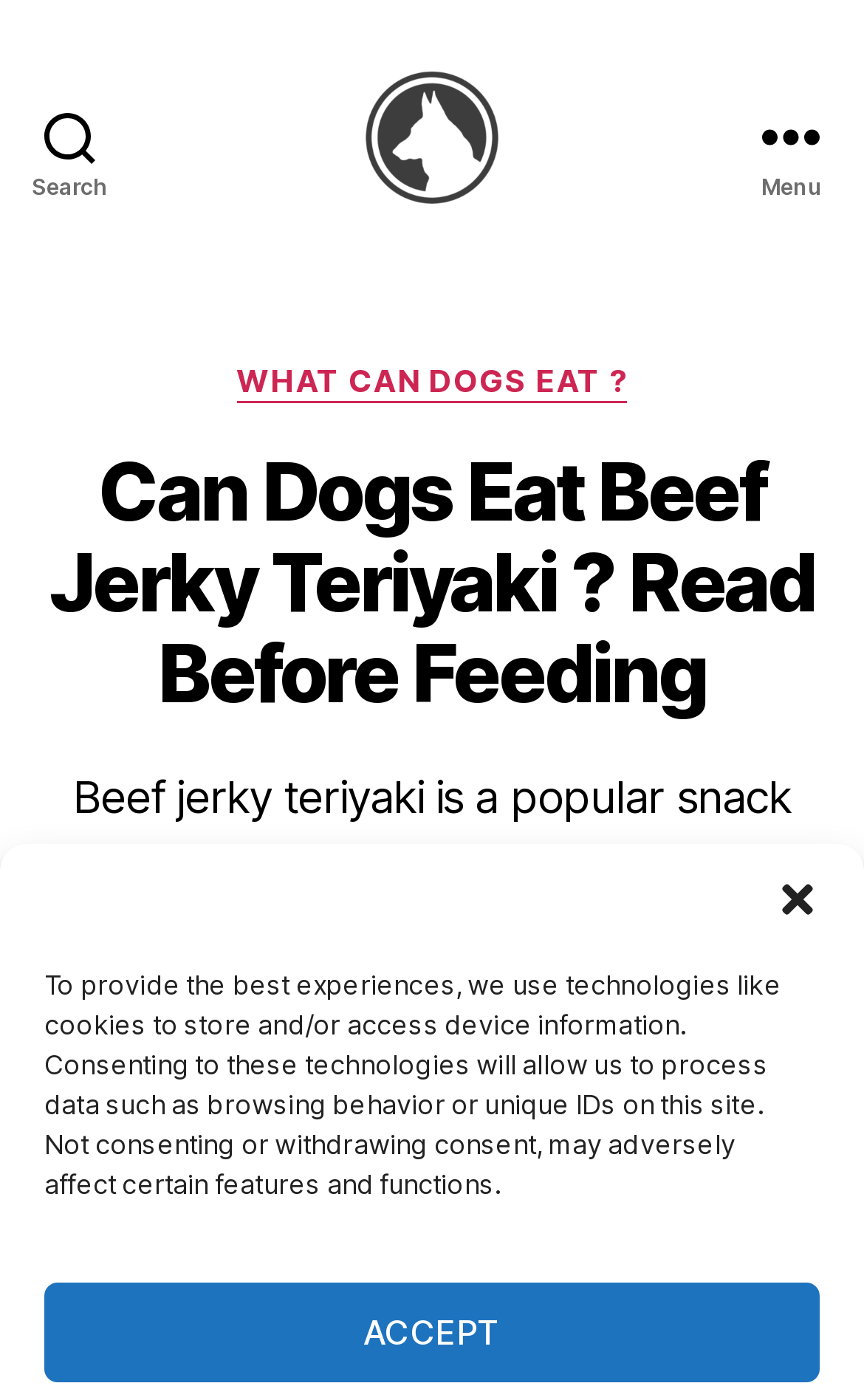Using the given element description, provide the bounding box coordinates (top-left x, top-left y, bottom-right x, bottom-right y) for the corresponding UI element in the screenshot: Search

[0.0, 0.0, 0.162, 0.195]